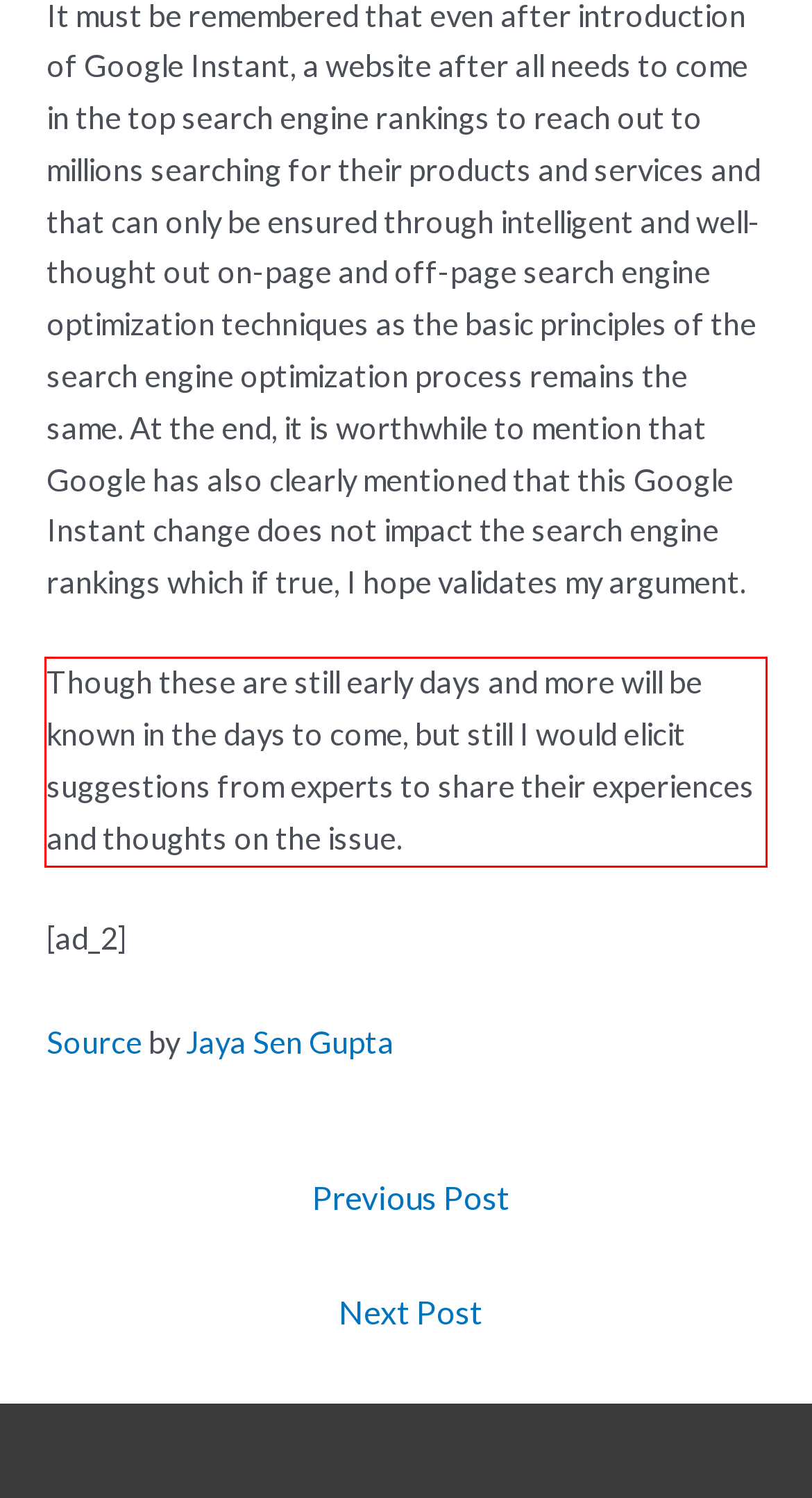You are given a screenshot showing a webpage with a red bounding box. Perform OCR to capture the text within the red bounding box.

Though these are still early days and more will be known in the days to come, but still I would elicit suggestions from experts to share their experiences and thoughts on the issue.